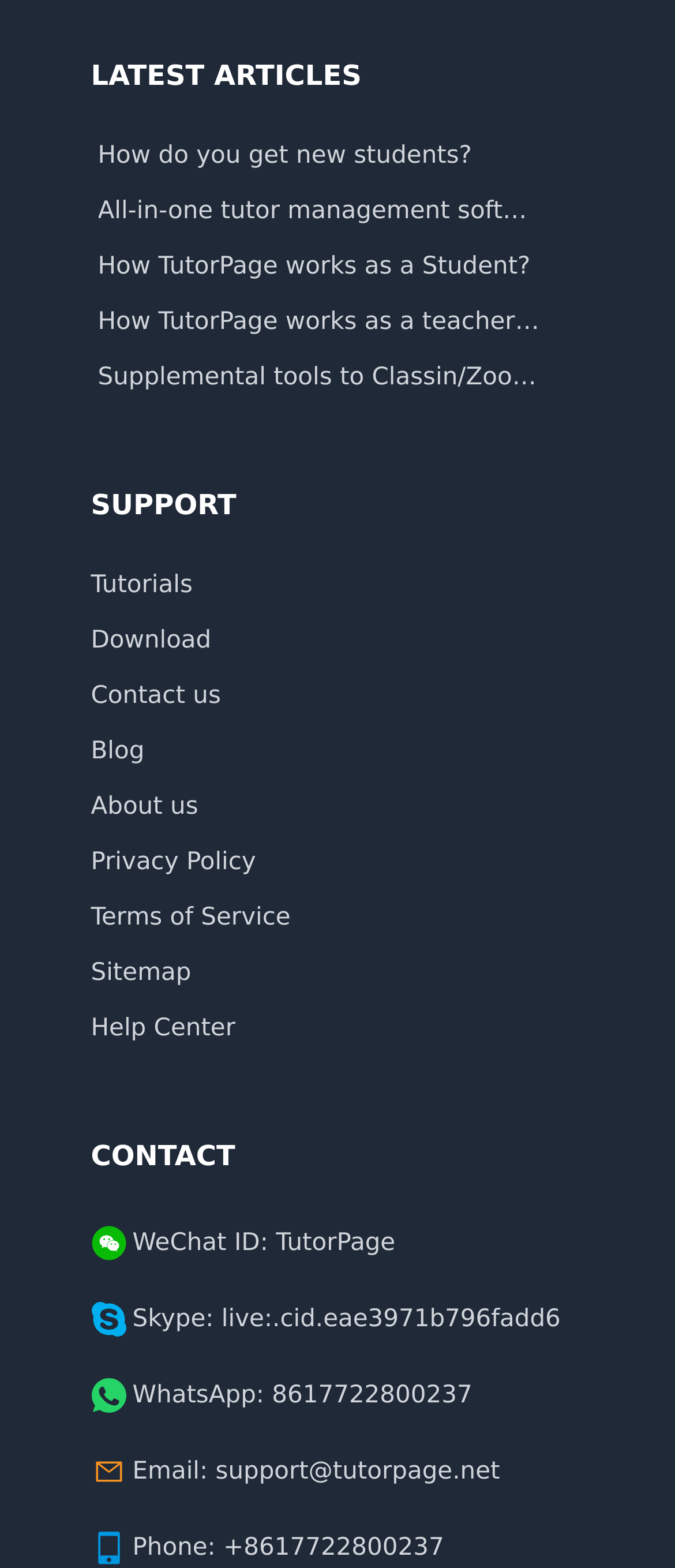What is the phone number for contact?
From the image, provide a succinct answer in one word or a short phrase.

+8617722800237